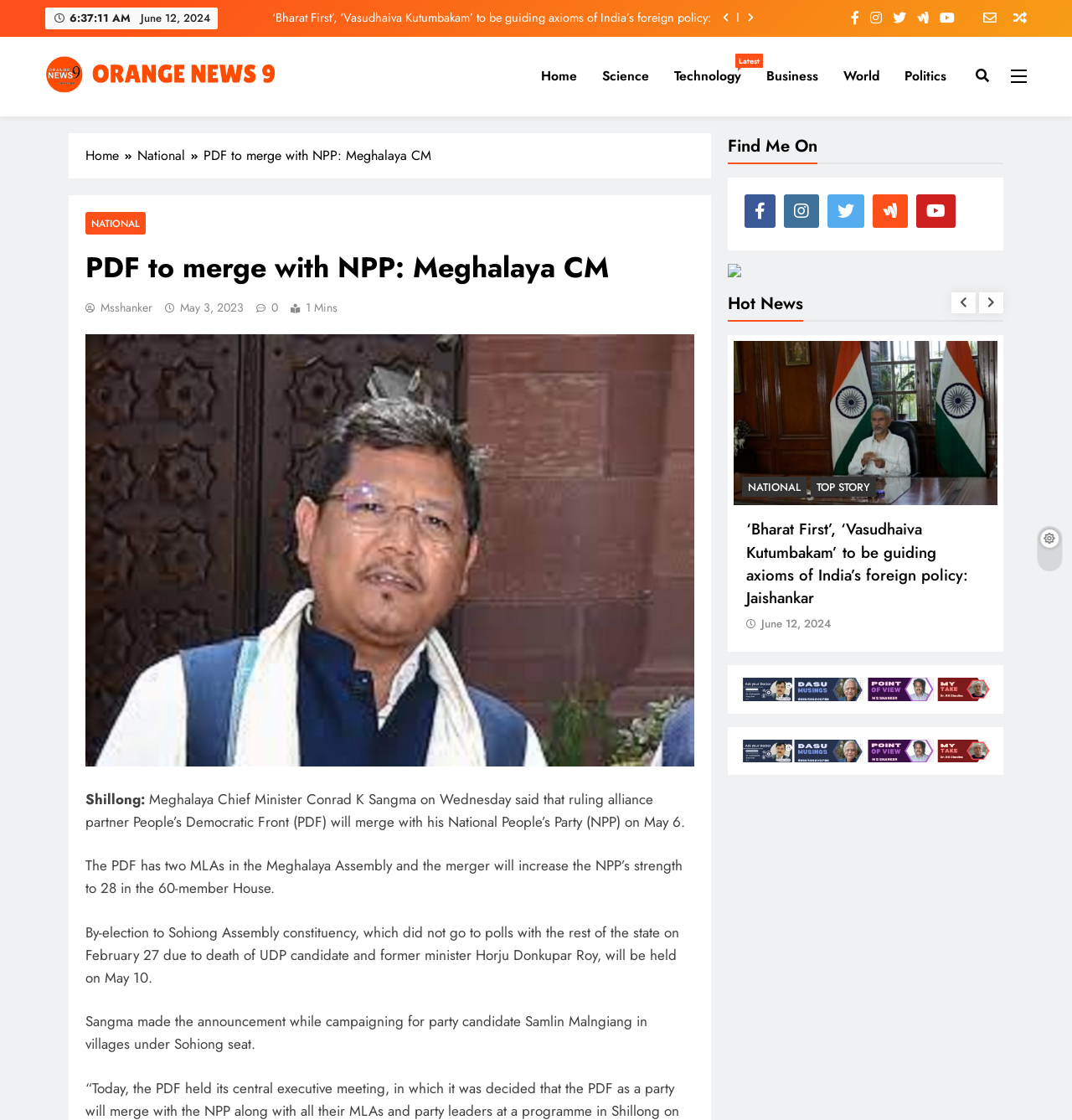Create a detailed description of the webpage's content and layout.

This webpage appears to be a news article from OrangeNews9, with the title "PDF to merge with NPP: Meghalaya CM". At the top of the page, there is a timestamp "6:37:12 AM" and a date "June 12, 2024". Below this, there are several buttons and links, including a newsletter and random news links.

The main content of the page is a news article, which is divided into sections. The first section has a heading "NATIONAL" and a subheading "PDF to merge with NPP: Meghalaya CM". Below this, there is a paragraph of text describing the merger of the People's Democratic Front (PDF) with the National People's Party (NPP) in Meghalaya.

To the right of the main content, there is a sidebar with several links, including "Home", "Science", "Technology Latest", "Business", "World", and "Politics". There is also a breadcrumbs navigation section, which shows the current page's location in the website's hierarchy.

Below the main content, there is a section with a heading "Find Me On", which contains several social media links. There is also a section with a heading "Hot News", which contains a button and a link to a news article.

Throughout the page, there are several images, including a logo for OrangeNews9 and various icons for social media and other links. The overall layout of the page is organized, with clear headings and concise text.